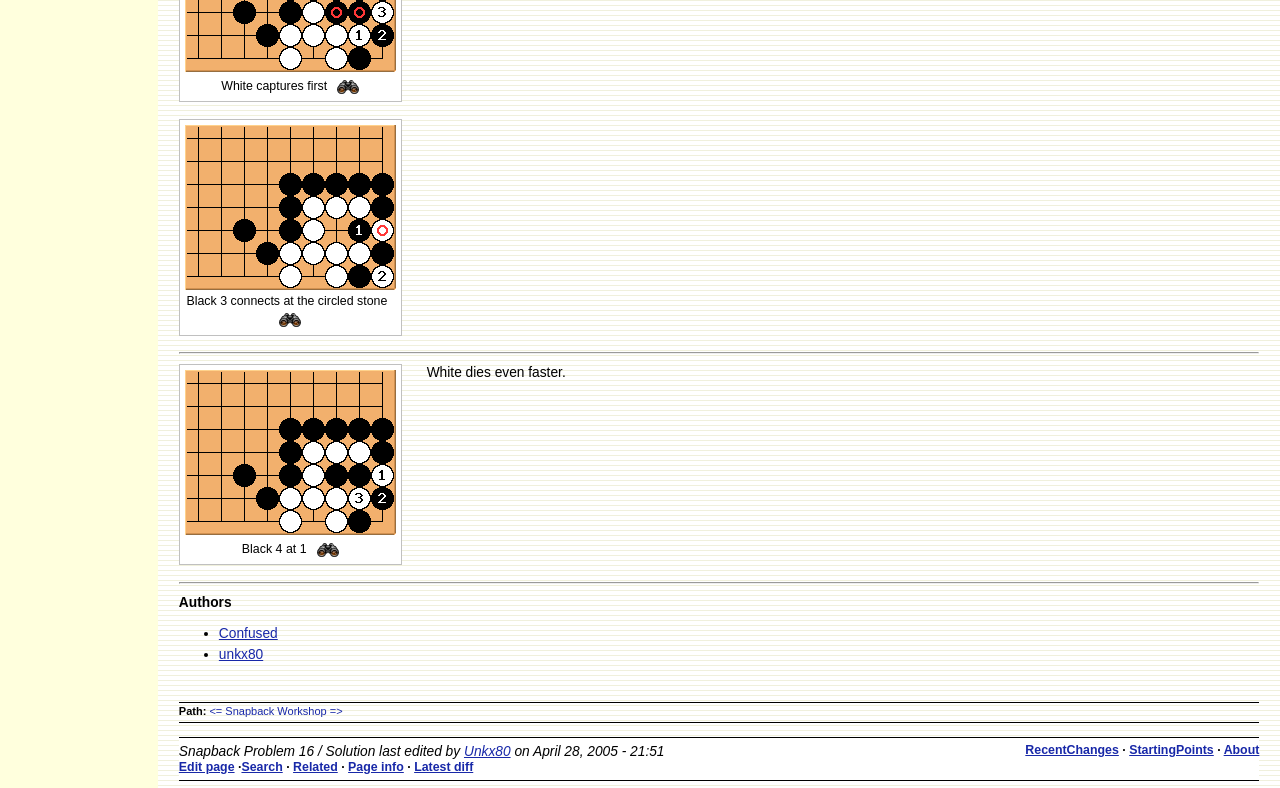Locate the bounding box coordinates of the element that should be clicked to fulfill the instruction: "Search position".

[0.264, 0.096, 0.281, 0.124]